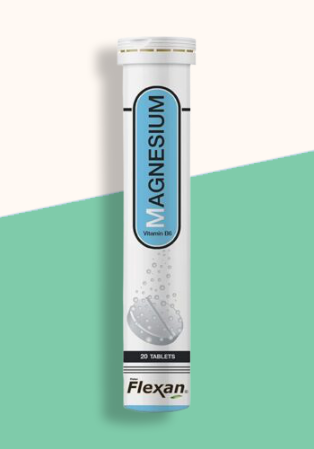How many tablets are in the container?
Look at the image and provide a detailed response to the question.

The number of tablets in the container can be found on the label, which states that it contains '20 tablets', providing serving size and dosage information.